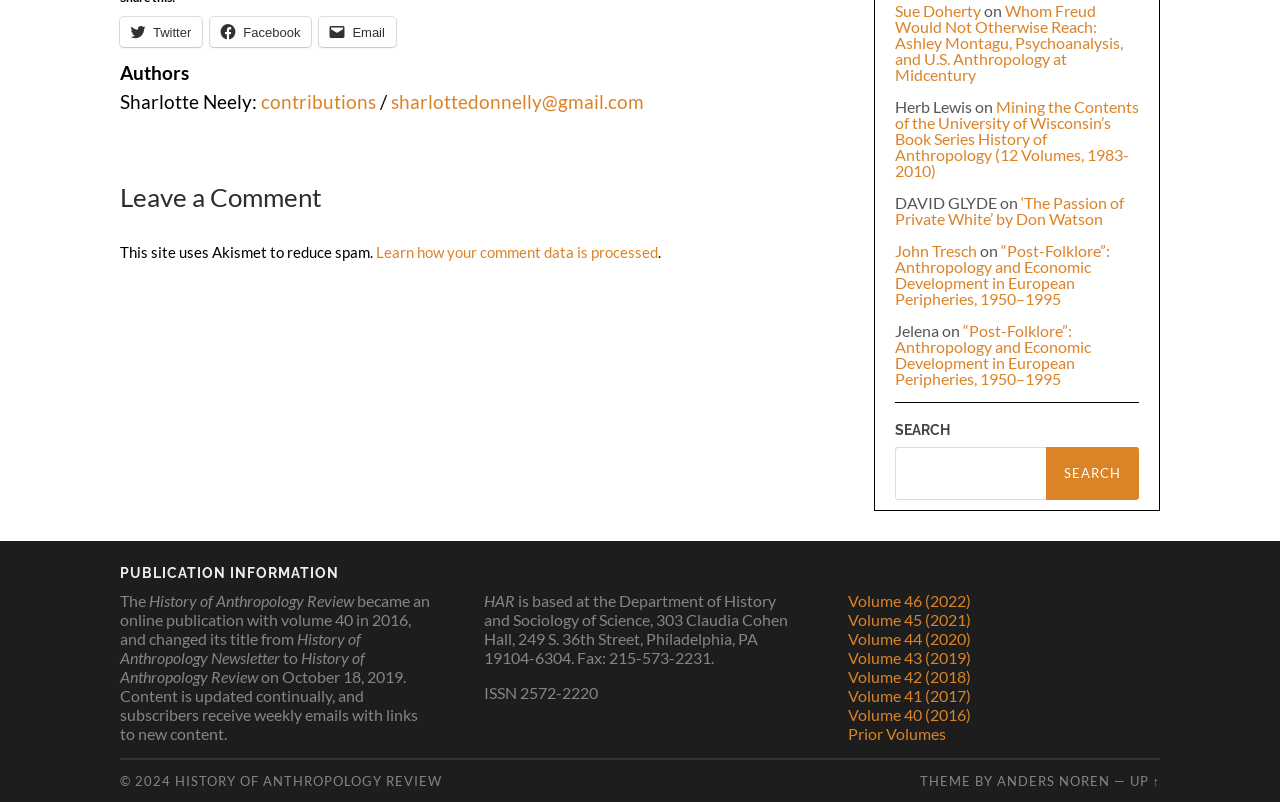Identify the bounding box coordinates of the section that should be clicked to achieve the task described: "Contact Sharlotte Neely".

[0.305, 0.112, 0.503, 0.141]